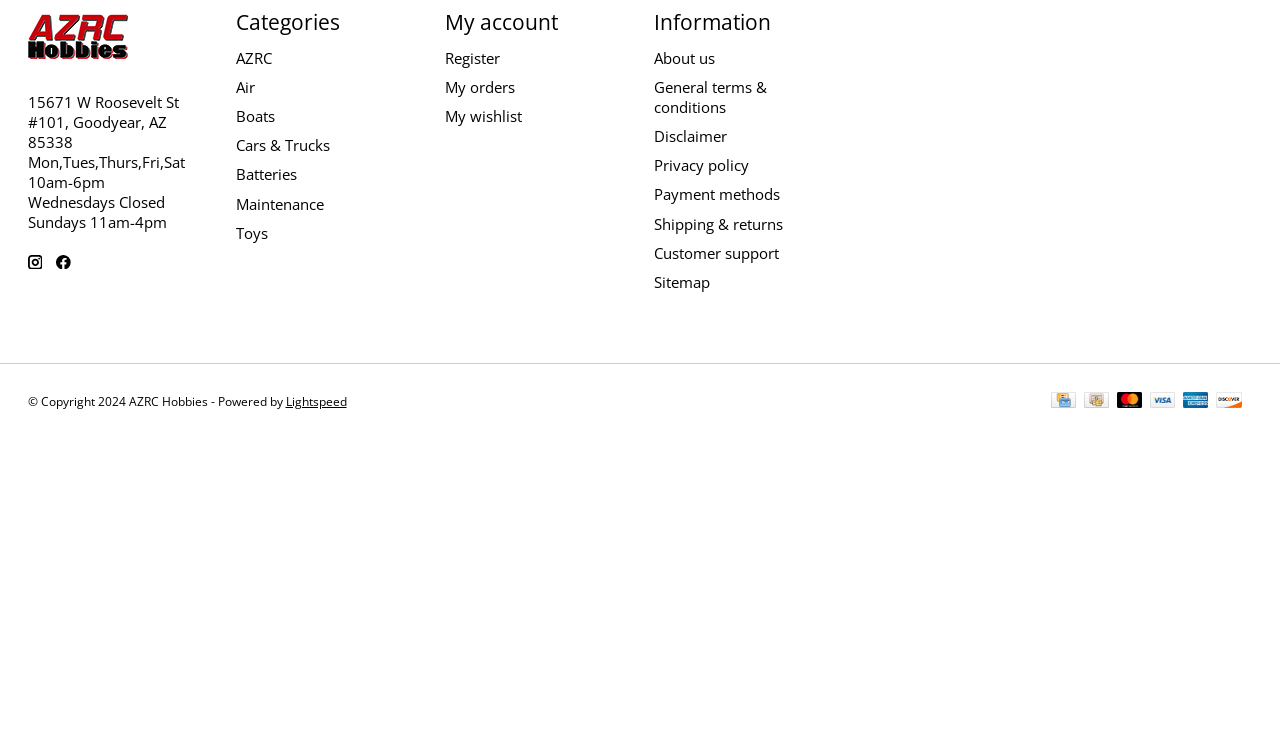What categories of products are available on this website?
Respond to the question with a well-detailed and thorough answer.

I found the categories by looking at the link elements located under the 'Categories' heading. These links have text that indicates the different categories of products available on the website.